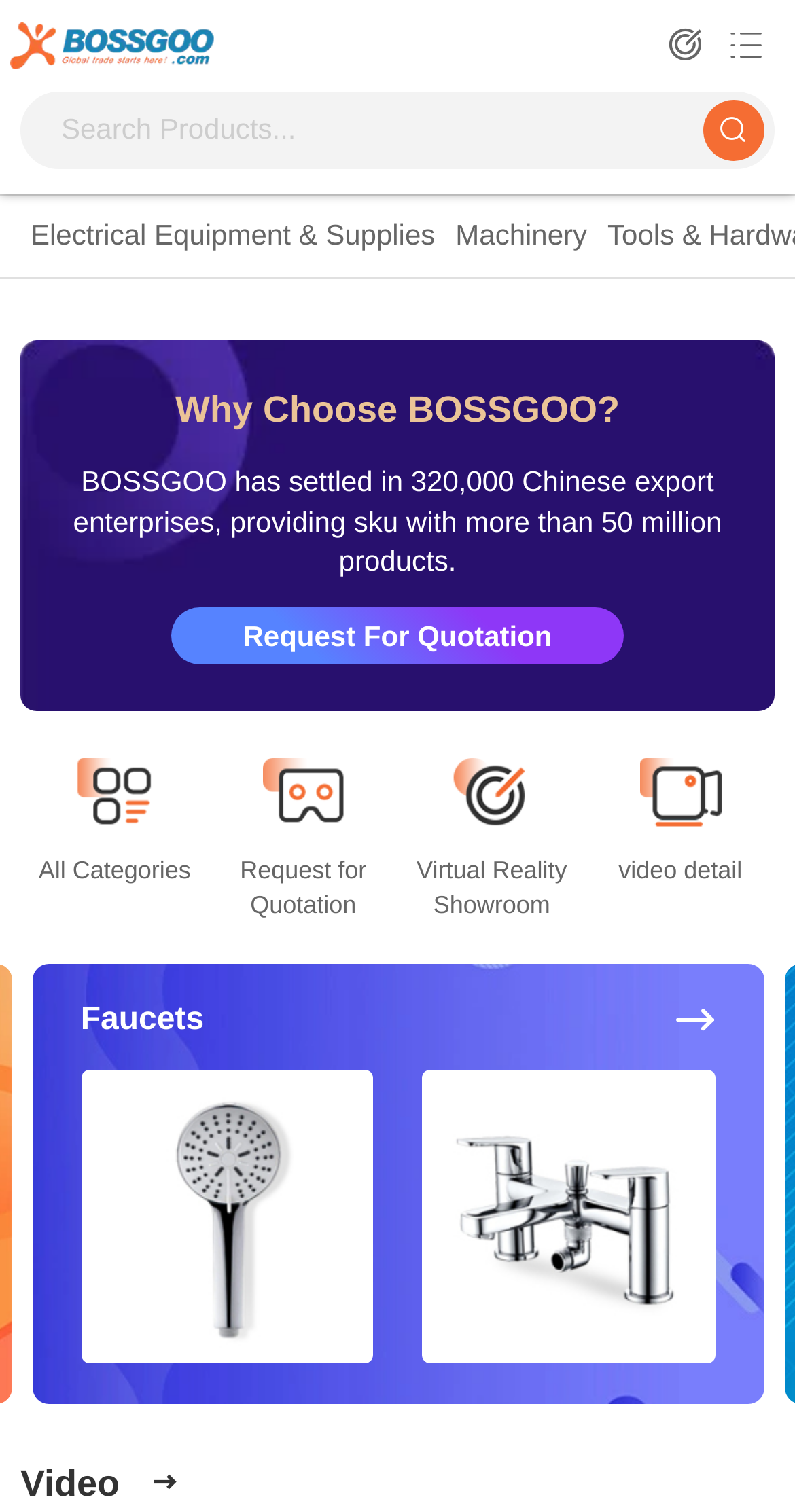Using the element description Electrical Equipment & Supplies, predict the bounding box coordinates for the UI element. Provide the coordinates in (top-left x, top-left y, bottom-right x, bottom-right y) format with values ranging from 0 to 1.

[0.038, 0.144, 0.547, 0.166]